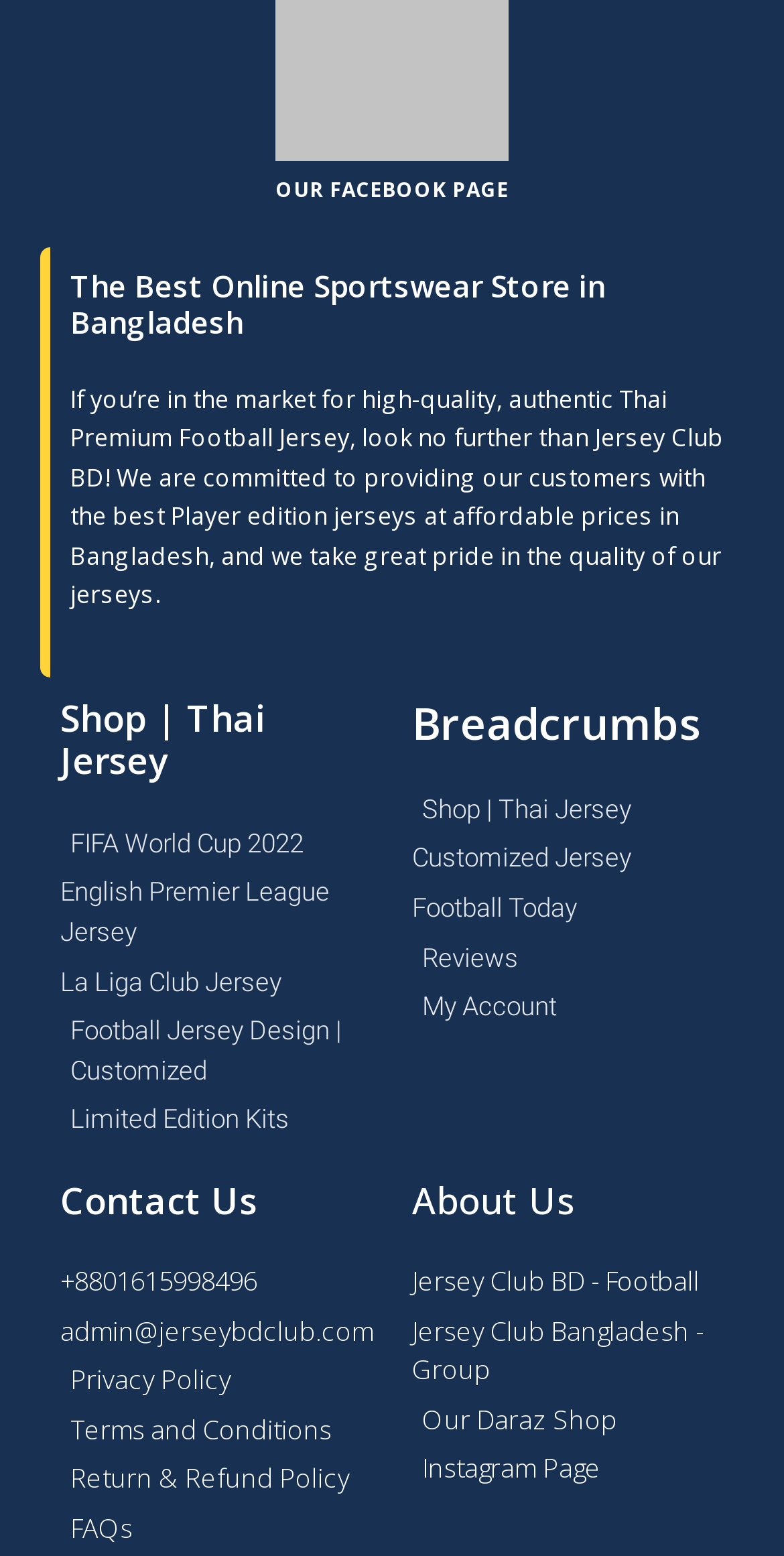What type of jerseys does Jersey Club BD sell?
Utilize the image to construct a detailed and well-explained answer.

Based on the webpage content, specifically the heading 'The Best Online Sportswear Store in Bangladesh' and the paragraph below it, it is clear that Jersey Club BD sells high-quality, authentic Thai Premium Football Jersey.